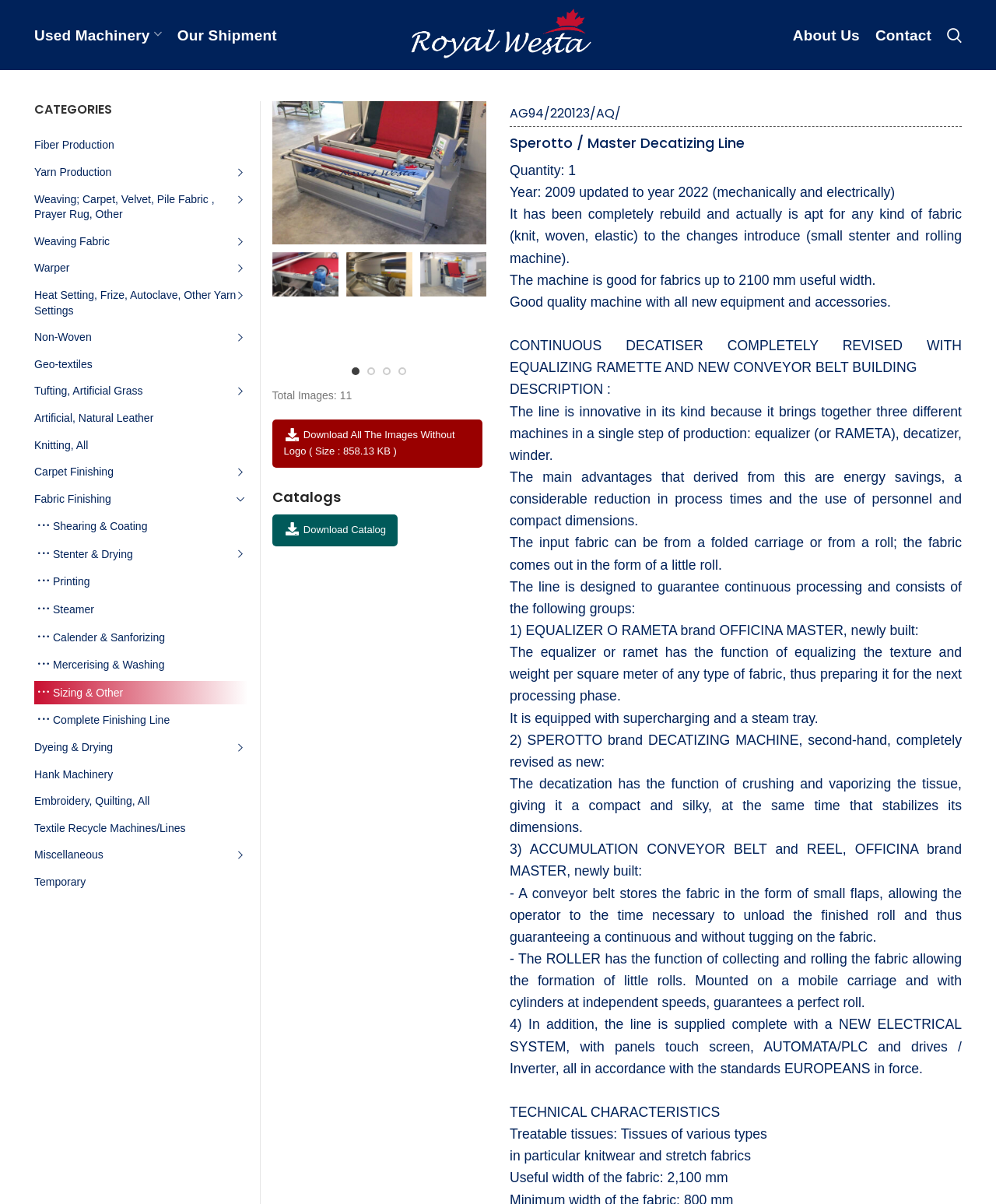What is the brand of the accumulation conveyor belt?
Refer to the image and provide a concise answer in one word or phrase.

Officina Master